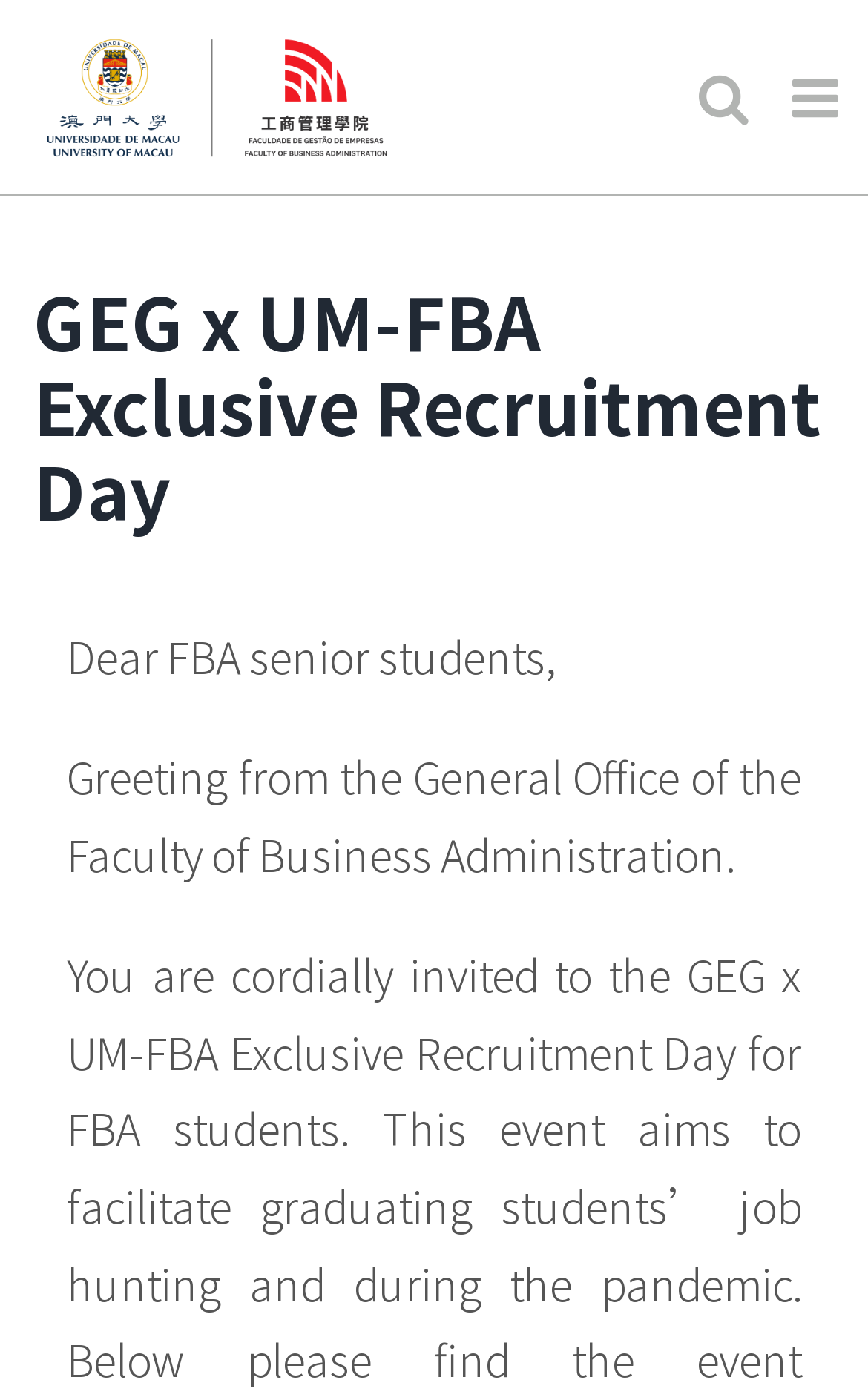Answer the following inquiry with a single word or phrase:
What is the logo of the webpage?

工商管理學院 | 澳門大學 Logo